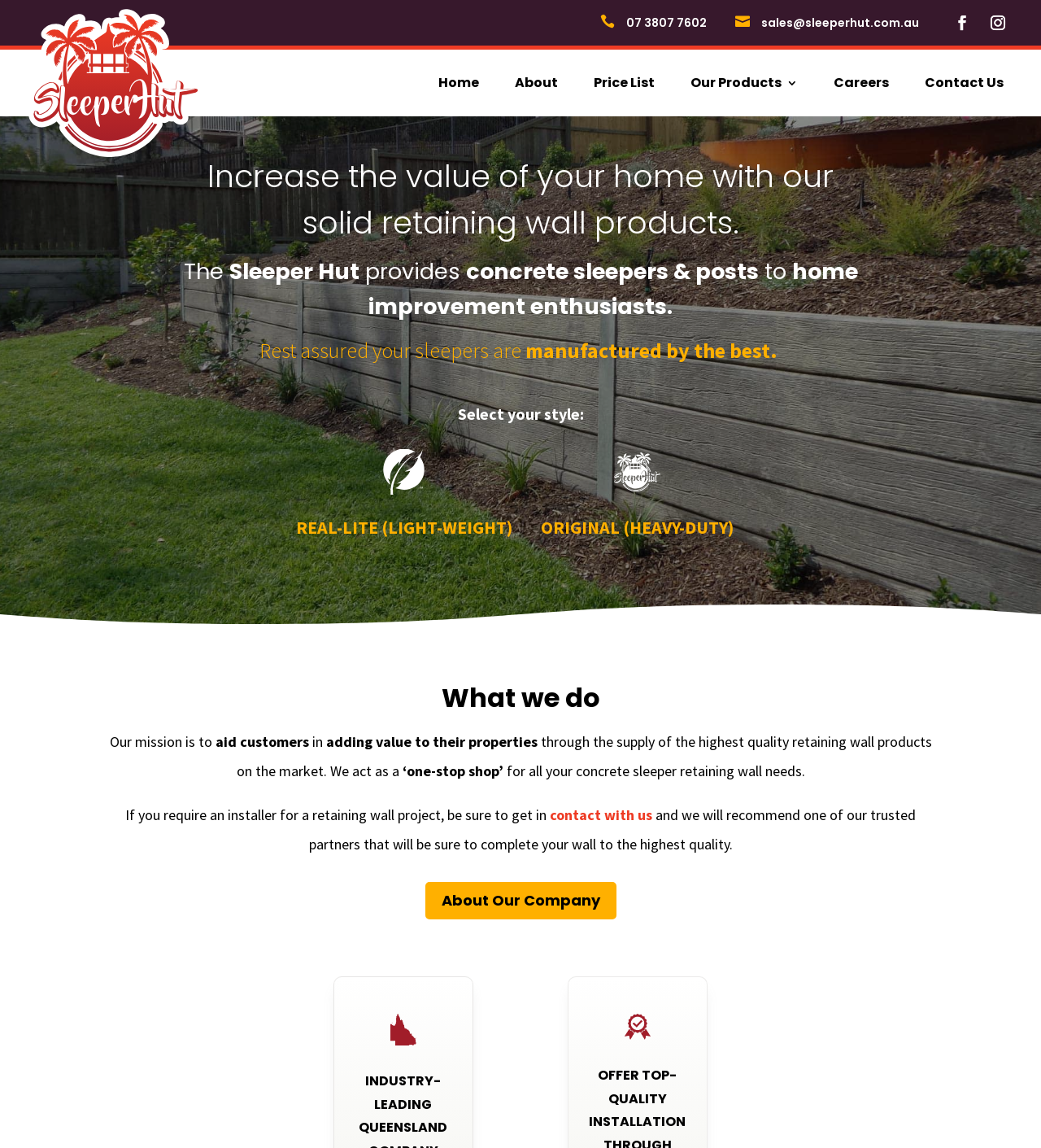Provide a one-word or brief phrase answer to the question:
What is the email address on the webpage?

sales@sleeperhut.com.au